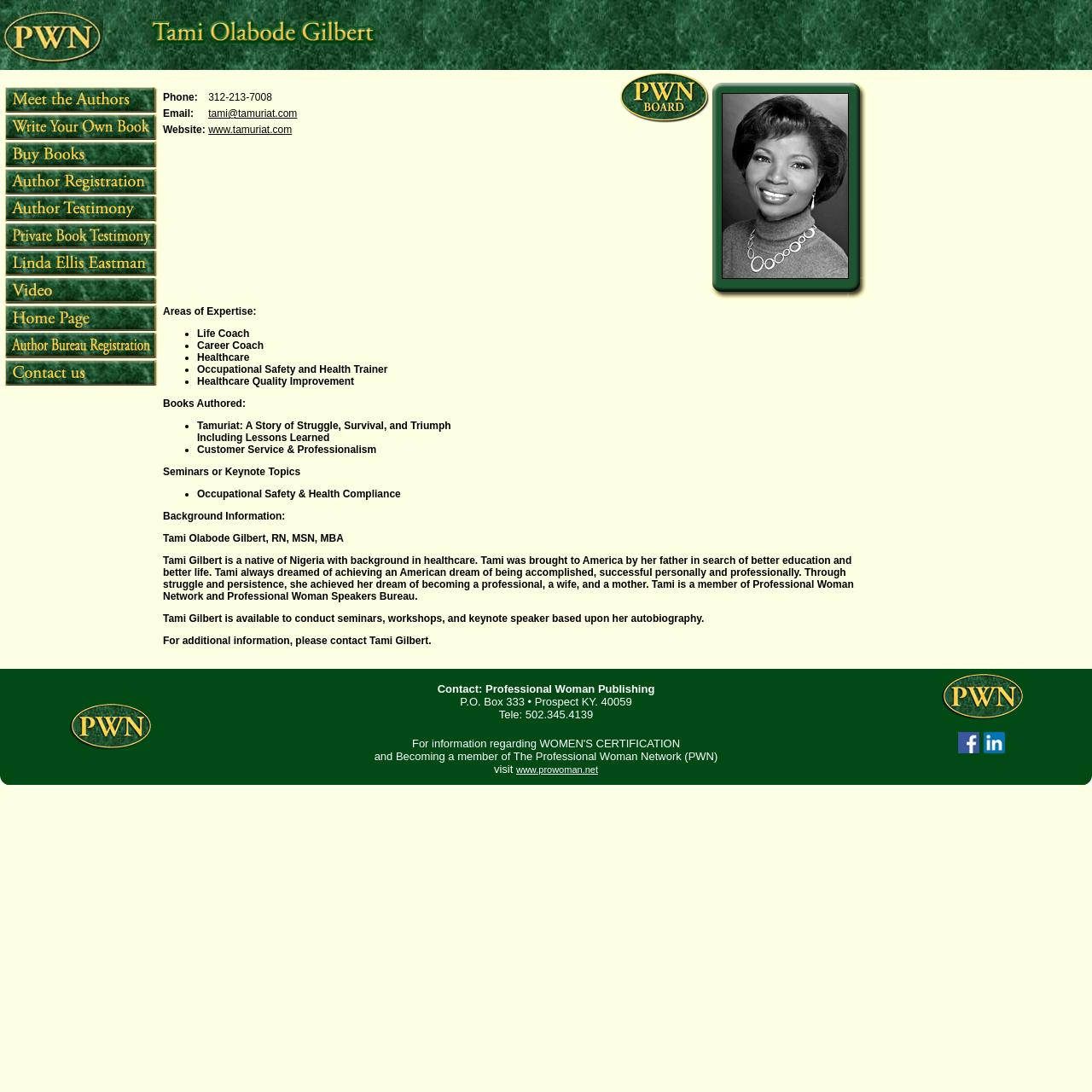Reply to the question with a brief word or phrase: What is the name of the author on this webpage?

Tami Olabode Gilbert